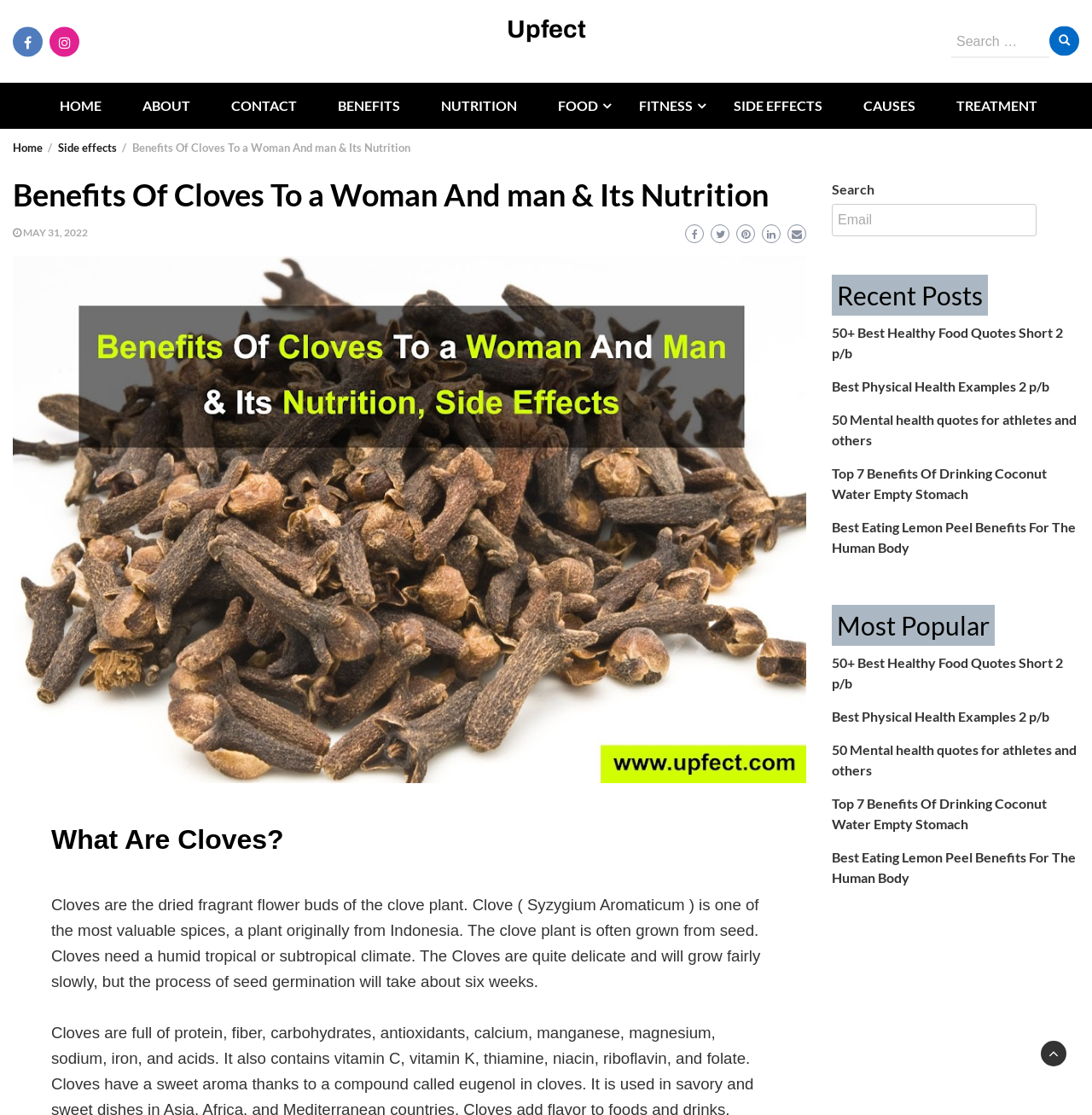Pinpoint the bounding box coordinates of the element to be clicked to execute the instruction: "Go to HOME page".

[0.039, 0.074, 0.108, 0.116]